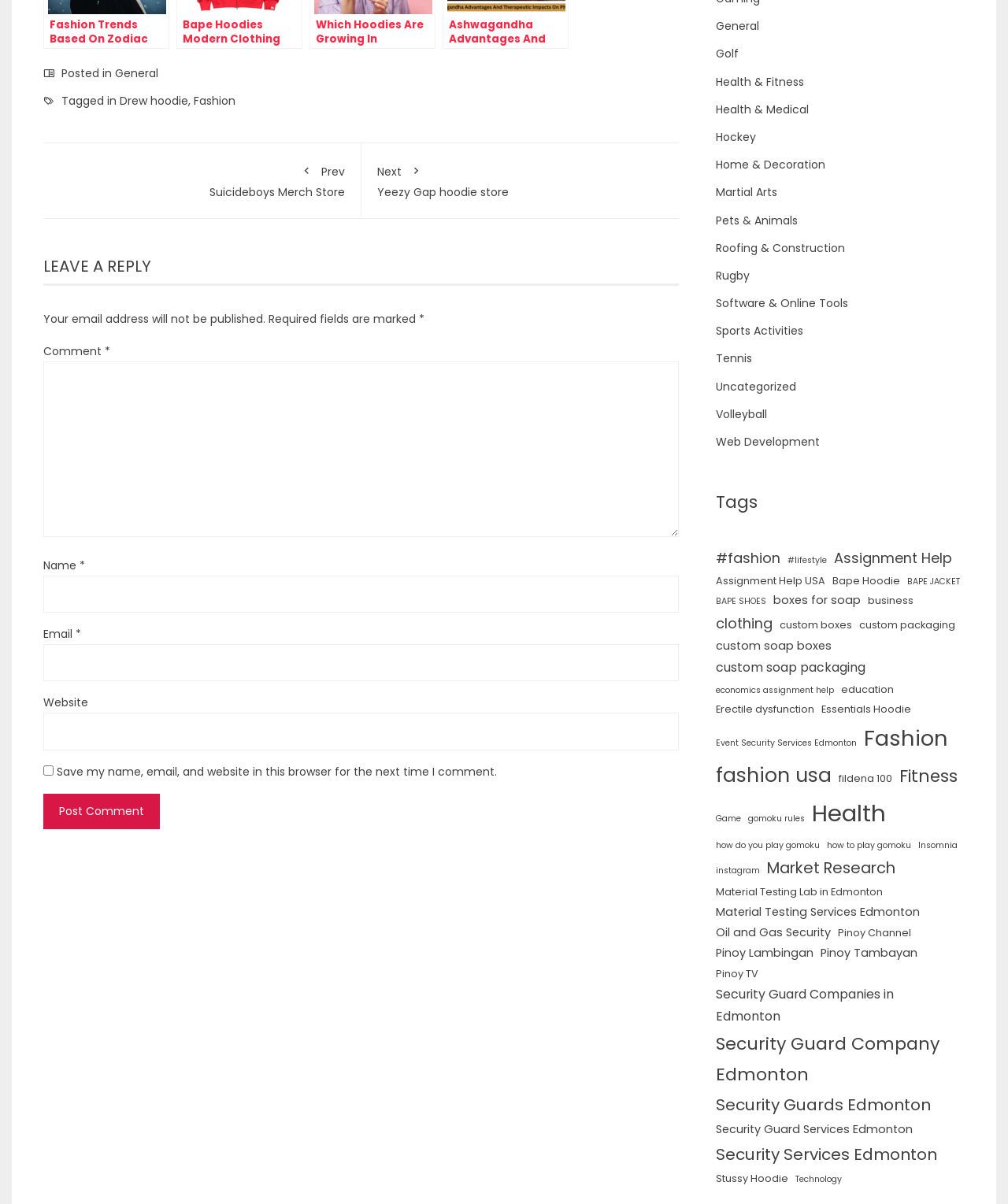Pinpoint the bounding box coordinates of the clickable area needed to execute the instruction: "Enter your name in the 'Name' field". The coordinates should be specified as four float numbers between 0 and 1, i.e., [left, top, right, bottom].

[0.043, 0.478, 0.674, 0.509]